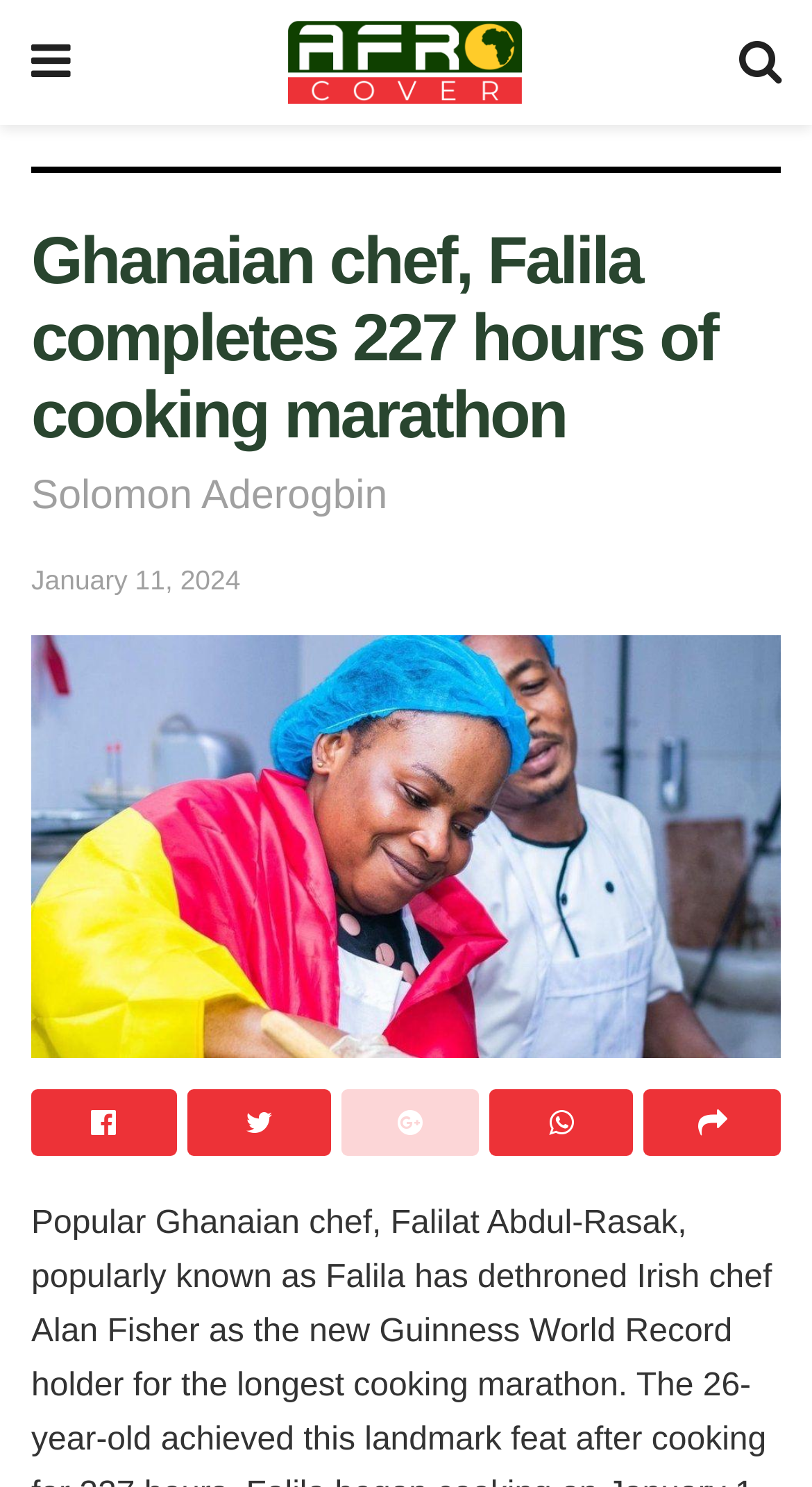Using the description "Share on Facebook", predict the bounding box of the relevant HTML element.

[0.038, 0.732, 0.217, 0.777]